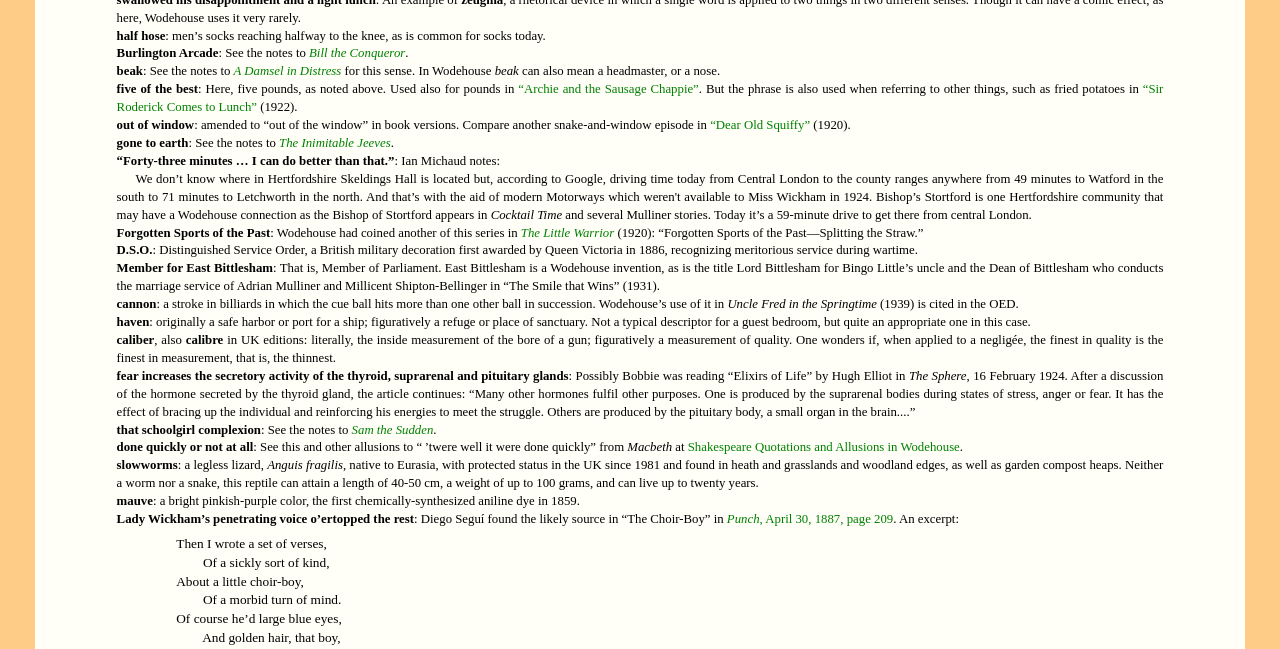Provide the bounding box coordinates for the UI element described in this sentence: "“Archie and the Sausage Chappie”". The coordinates should be four float values between 0 and 1, i.e., [left, top, right, bottom].

[0.405, 0.127, 0.546, 0.148]